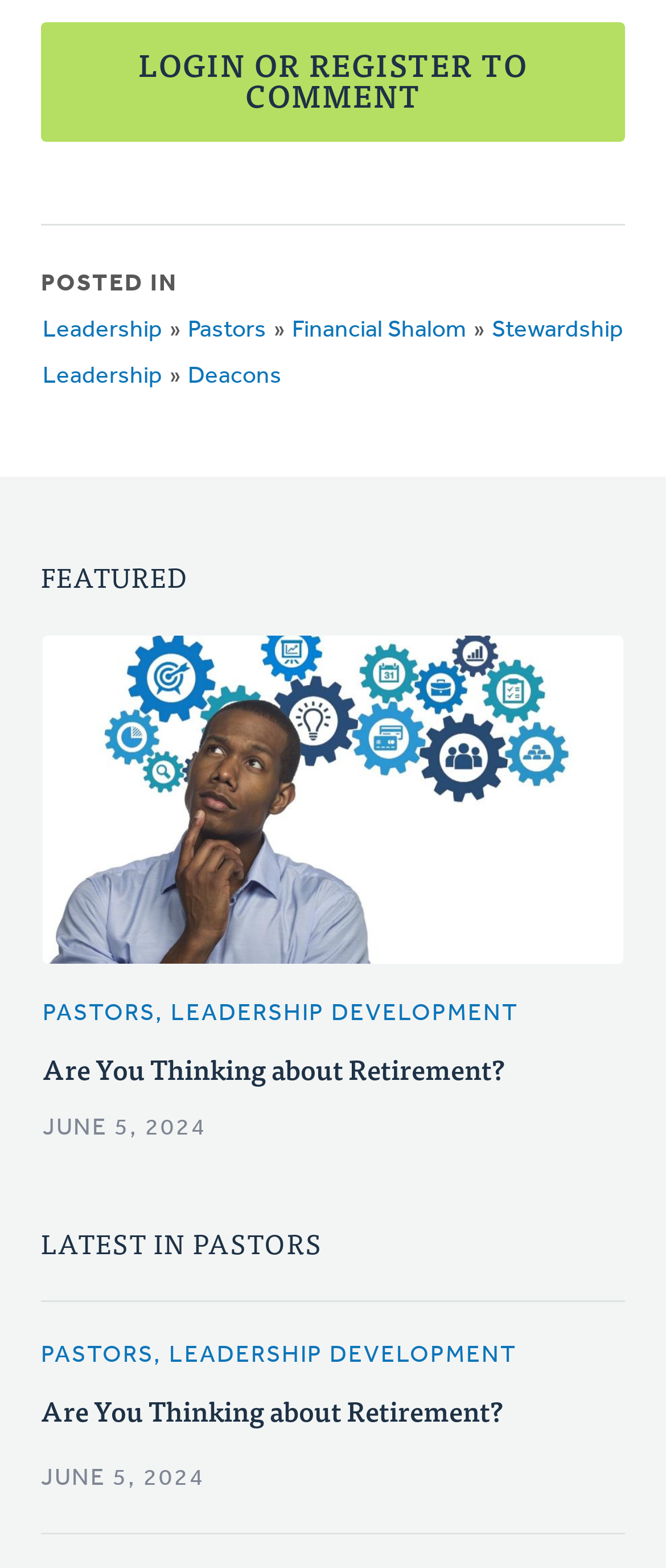Refer to the image and provide an in-depth answer to the question: 
What is the category of the article 'Are You Thinking about Retirement?'?

The article 'Are You Thinking about Retirement?' is categorized under 'PASTORS, LEADERSHIP DEVELOPMENT' as indicated by the static text 'PASTORS, LEADERSHIP DEVELOPMENT' below the article title.